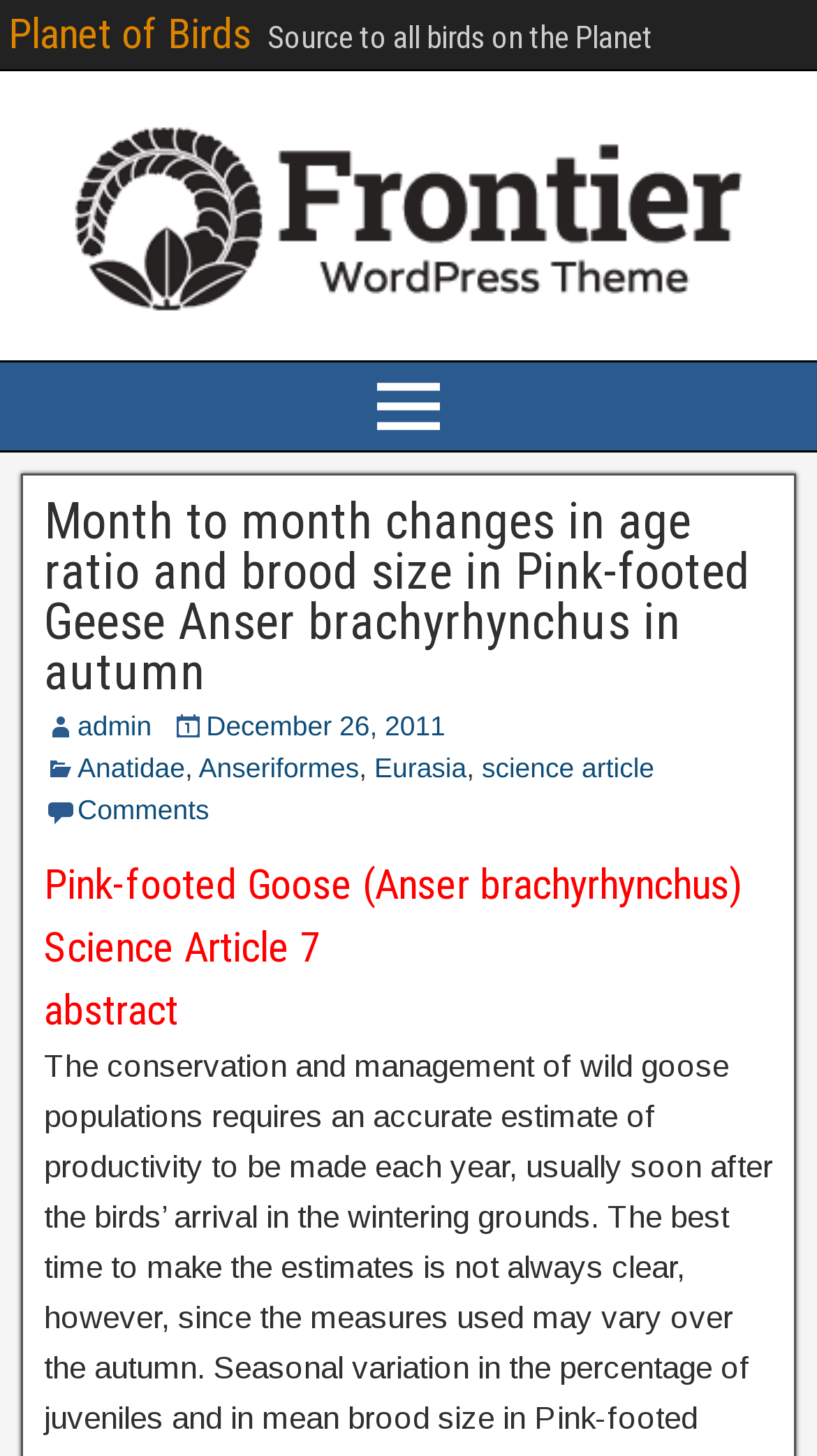Please pinpoint the bounding box coordinates for the region I should click to adhere to this instruction: "go to Planet of Birds homepage".

[0.01, 0.006, 0.308, 0.04]